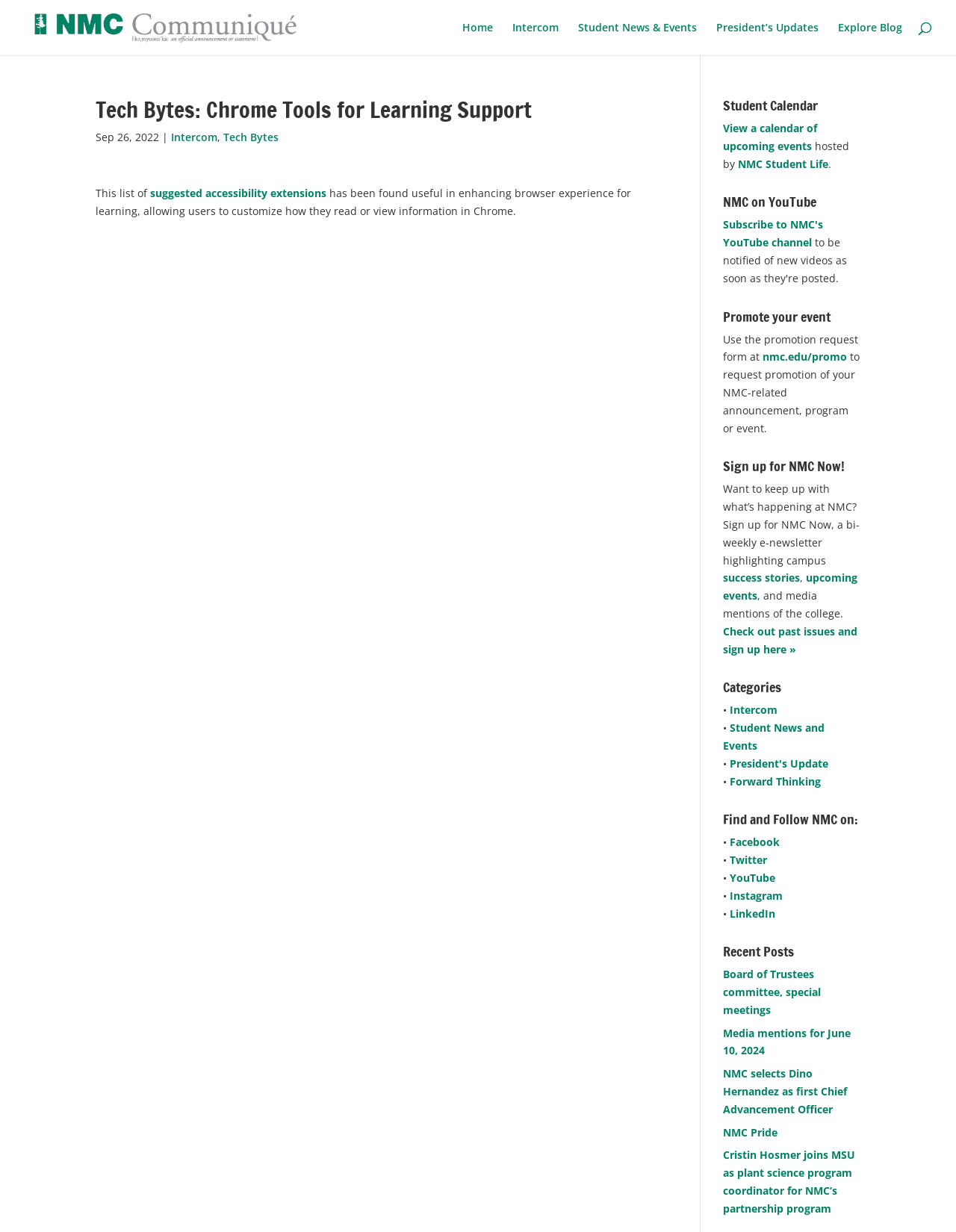Please identify the bounding box coordinates of the area that needs to be clicked to fulfill the following instruction: "Click on the link to view a calendar of upcoming events."

[0.756, 0.098, 0.855, 0.124]